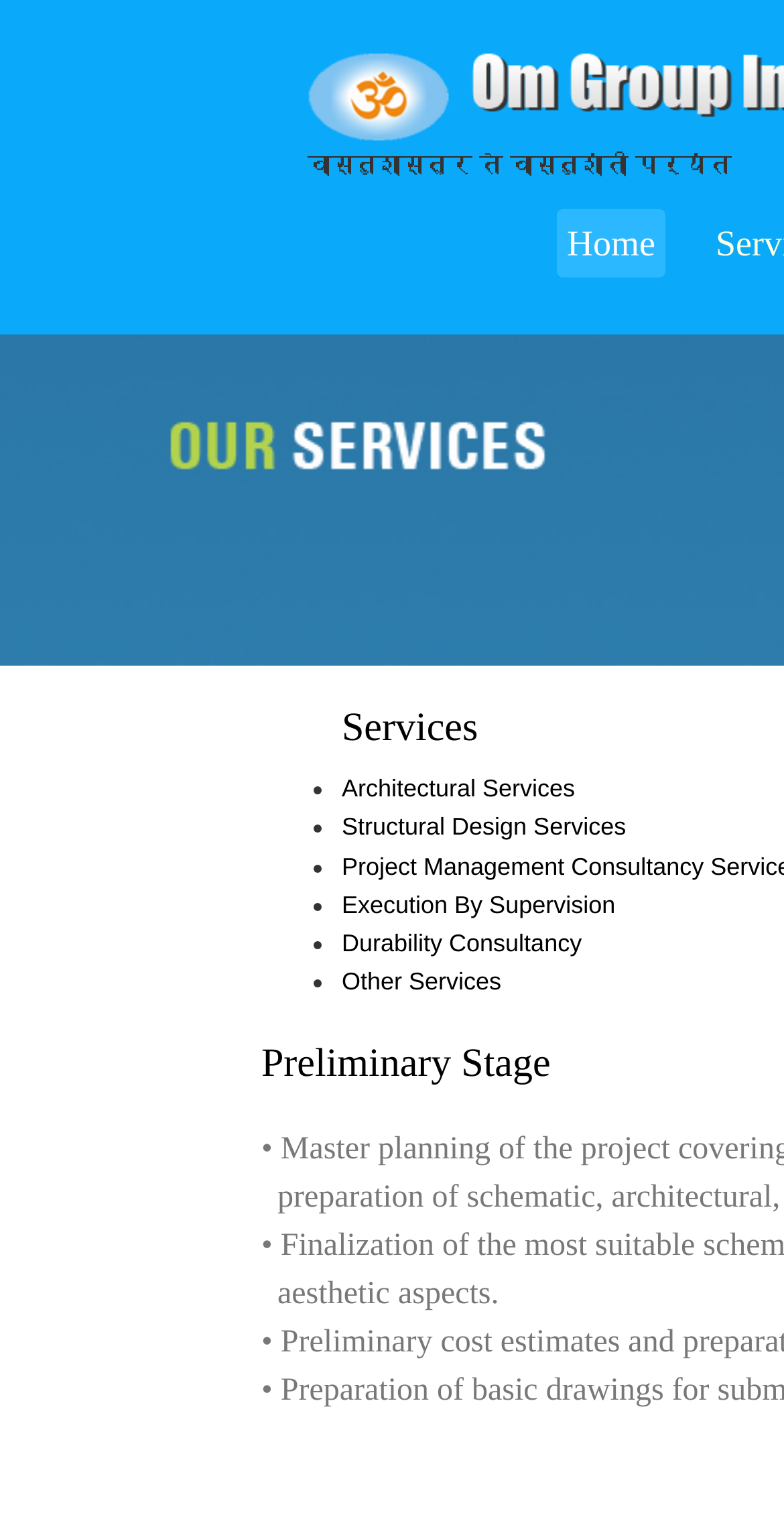Provide a single word or phrase answer to the question: 
What is the last service listed?

Other Services